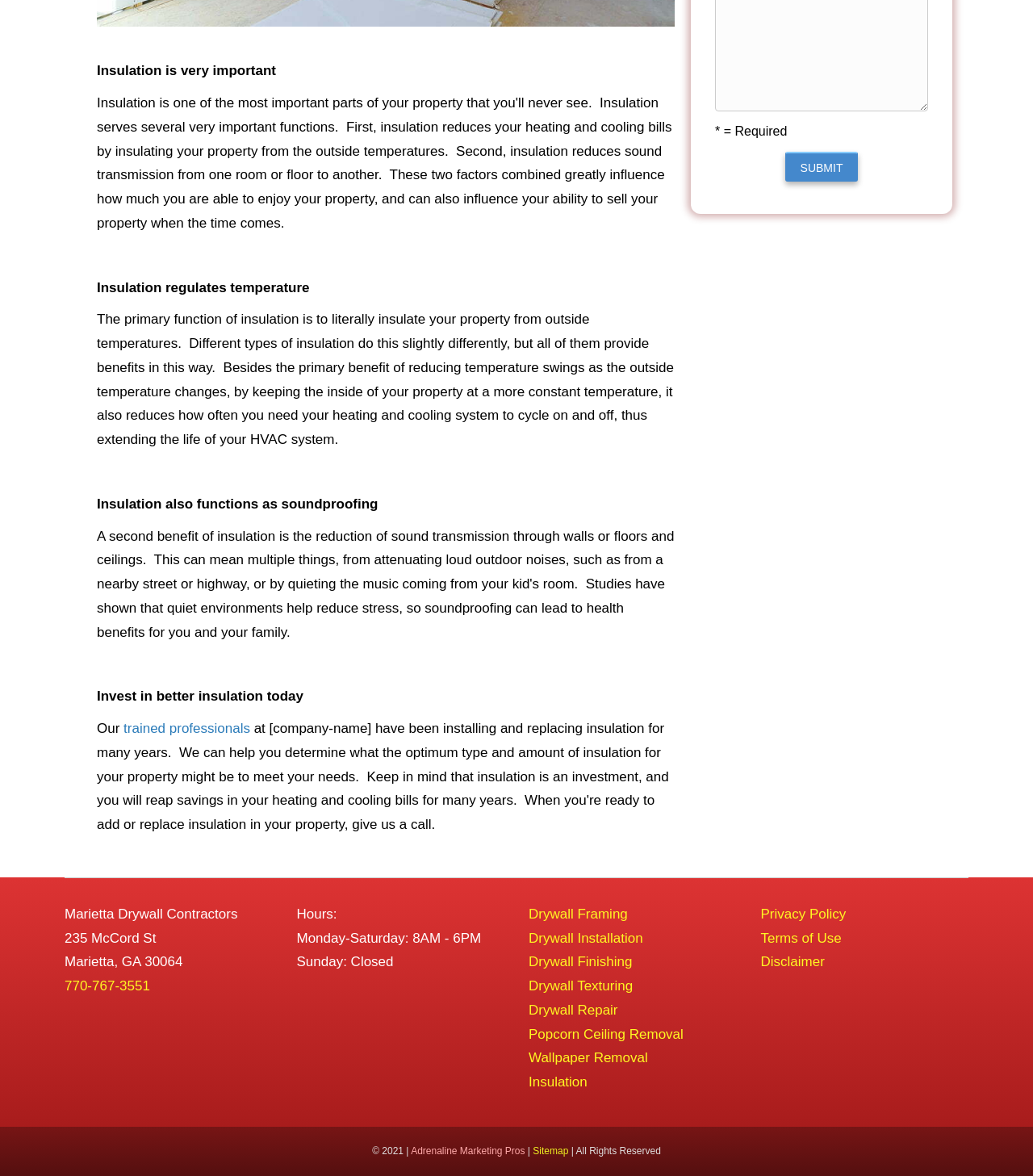Using the description "#benanderinnapier", predict the bounding box of the relevant HTML element.

None